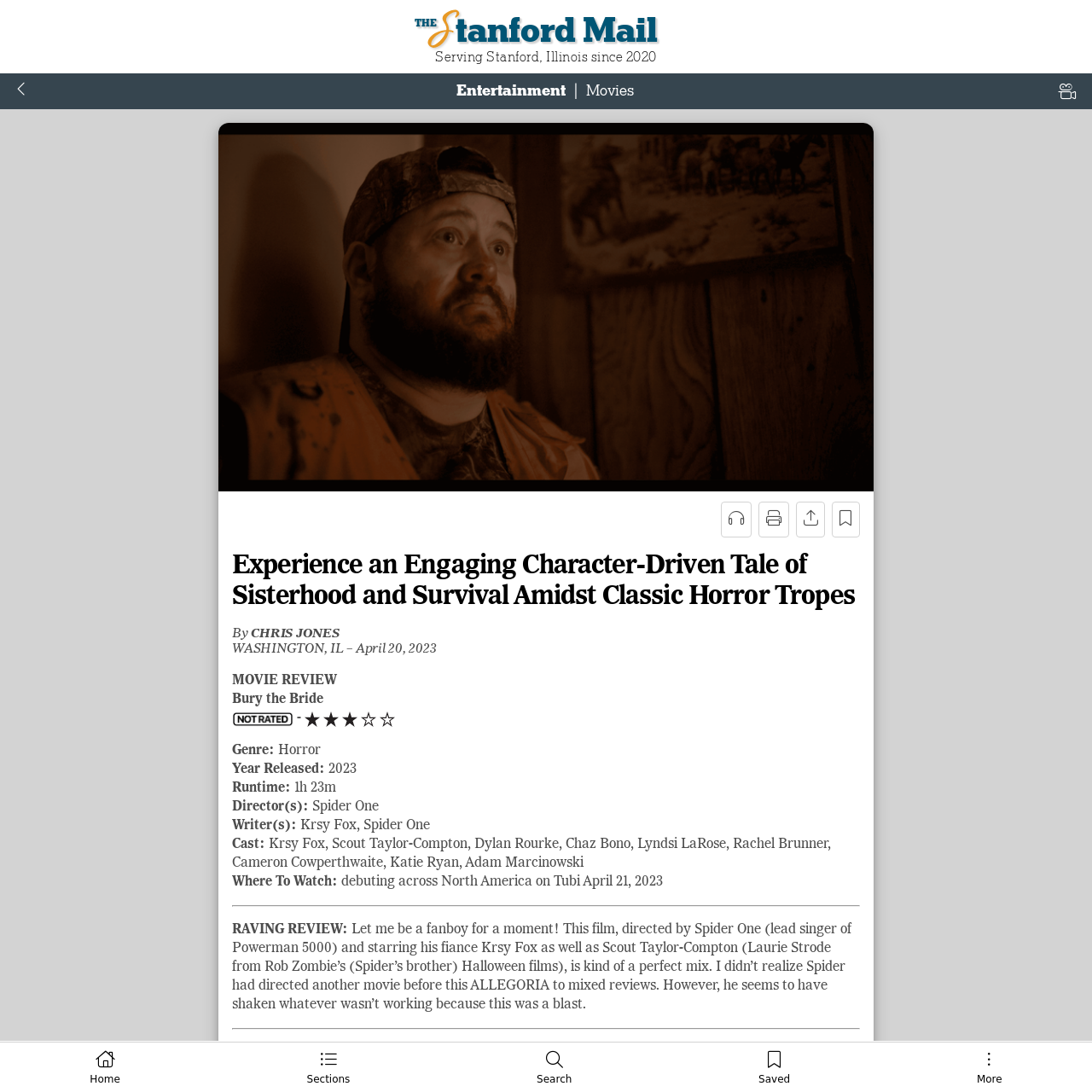Find the bounding box coordinates for the area that must be clicked to perform this action: "Read the latest movie review".

[0.212, 0.505, 0.788, 0.561]